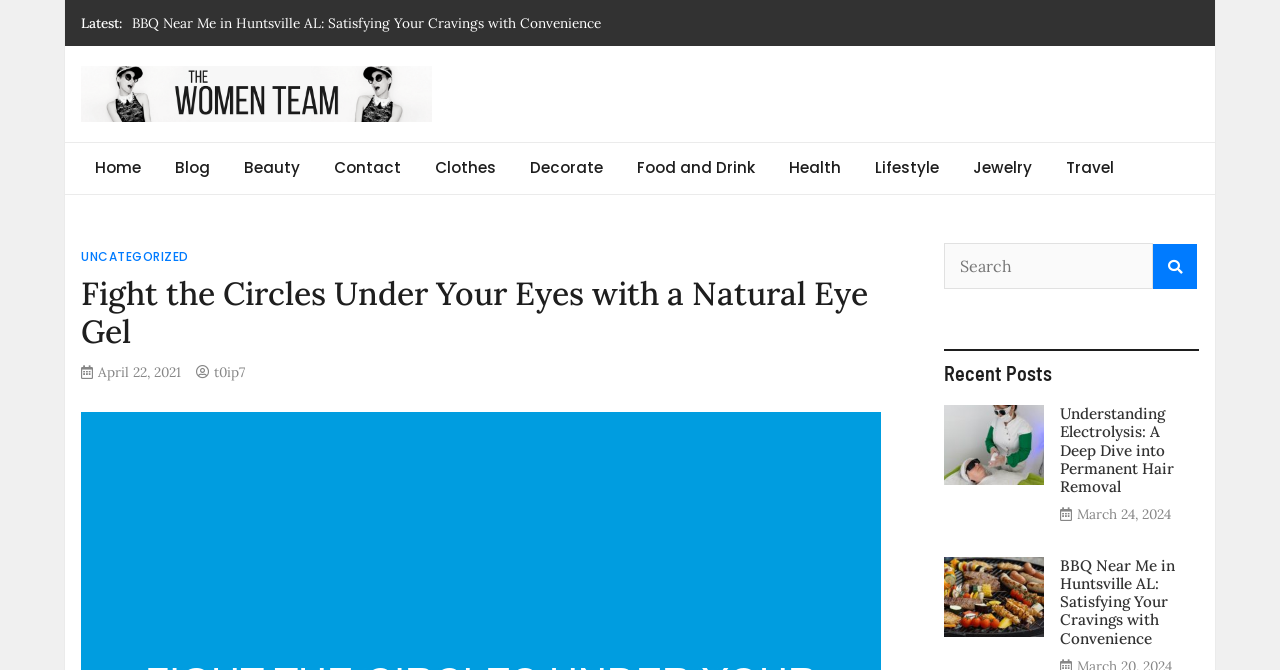Identify the bounding box coordinates of the region I need to click to complete this instruction: "Click on the 'Beauty' category".

[0.179, 0.214, 0.246, 0.289]